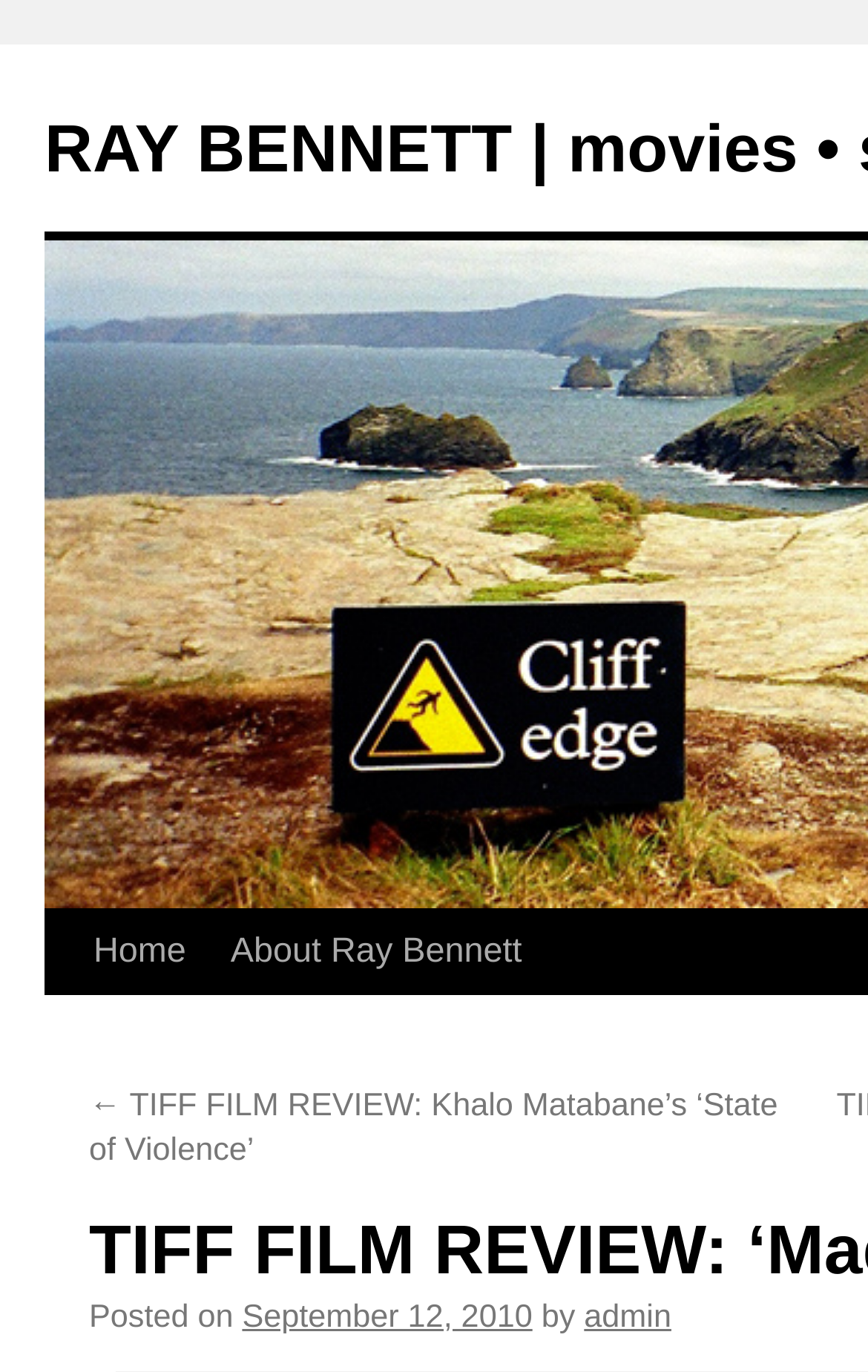Determine the bounding box coordinates of the UI element described by: "About Ray Bennett".

[0.222, 0.664, 0.553, 0.787]